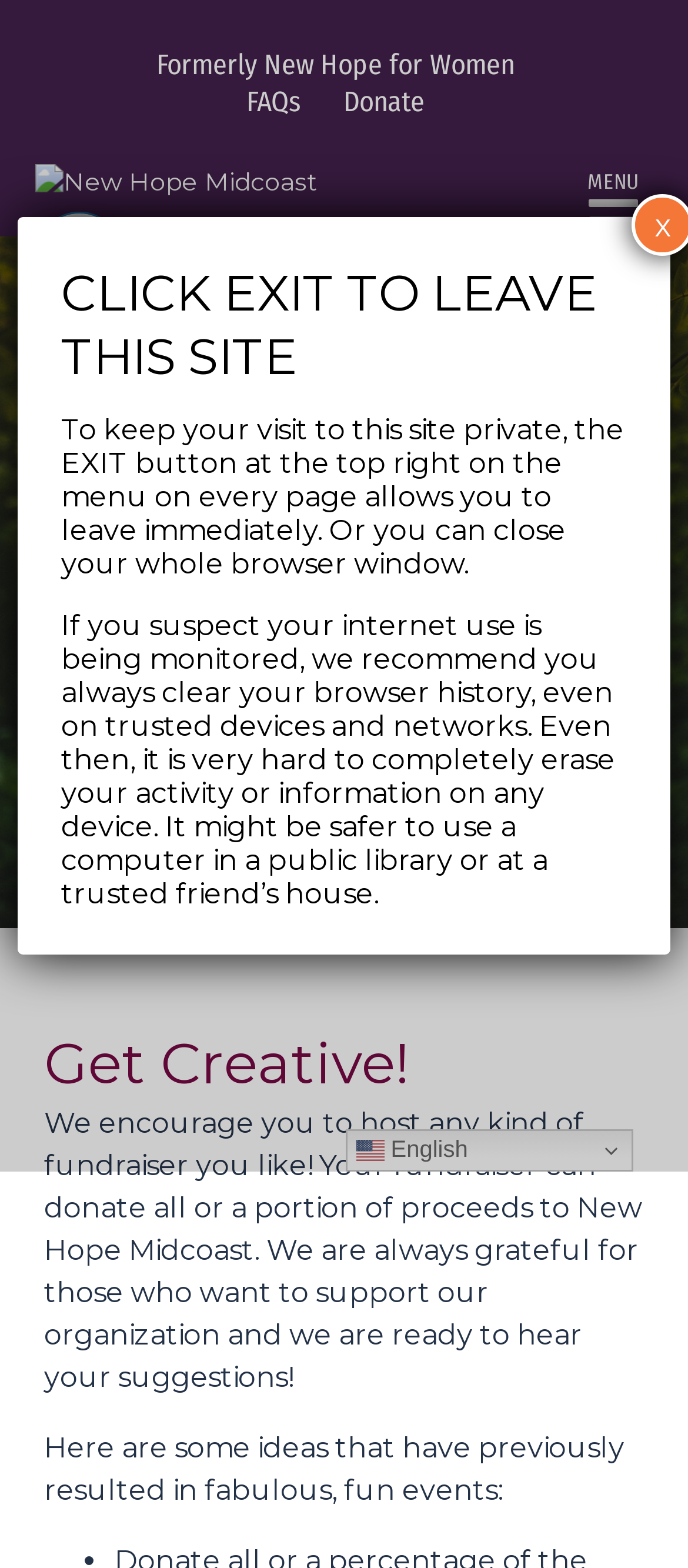Based on the image, please respond to the question with as much detail as possible:
What is encouraged in hosting a fundraiser?

The heading 'Get Creative!' and the StaticText 'We encourage you to host any kind of fundraiser you like! ...' suggest that the organization encourages creativity in hosting fundraisers and is open to various ideas.